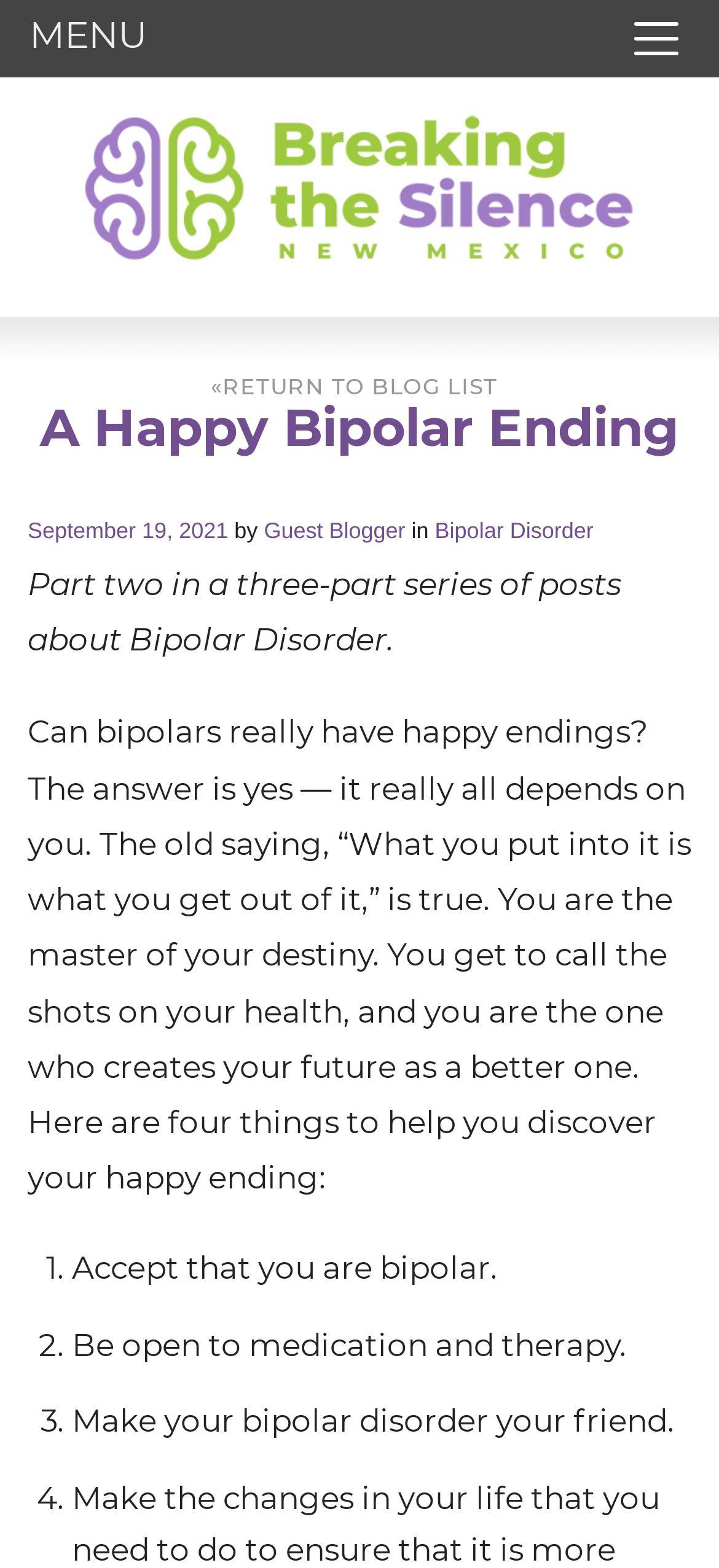Using the provided element description: "Bipolar Disorder", determine the bounding box coordinates of the corresponding UI element in the screenshot.

[0.605, 0.33, 0.825, 0.347]